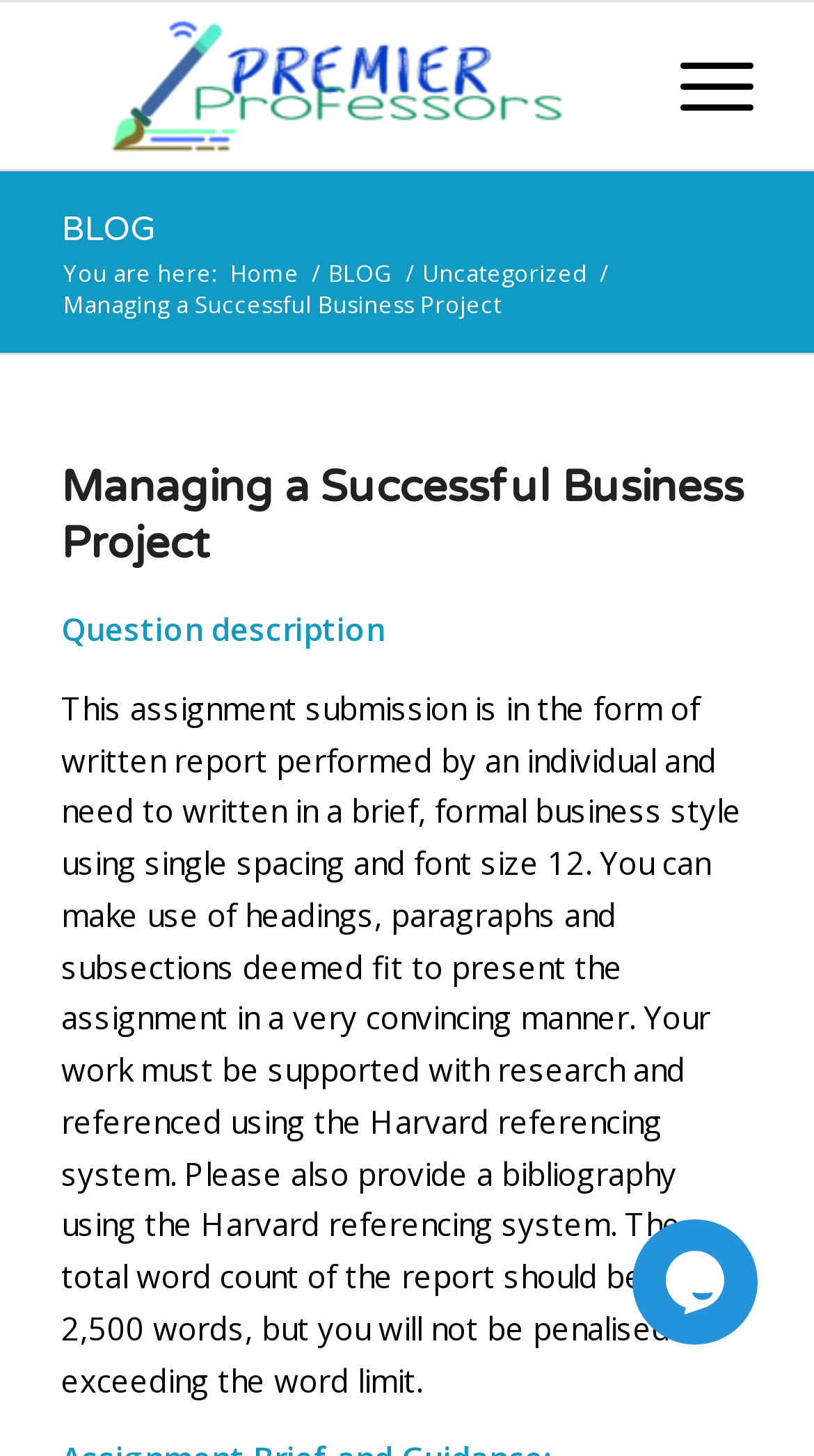Use a single word or phrase to answer the question: What is the name of the website?

premierprofessors